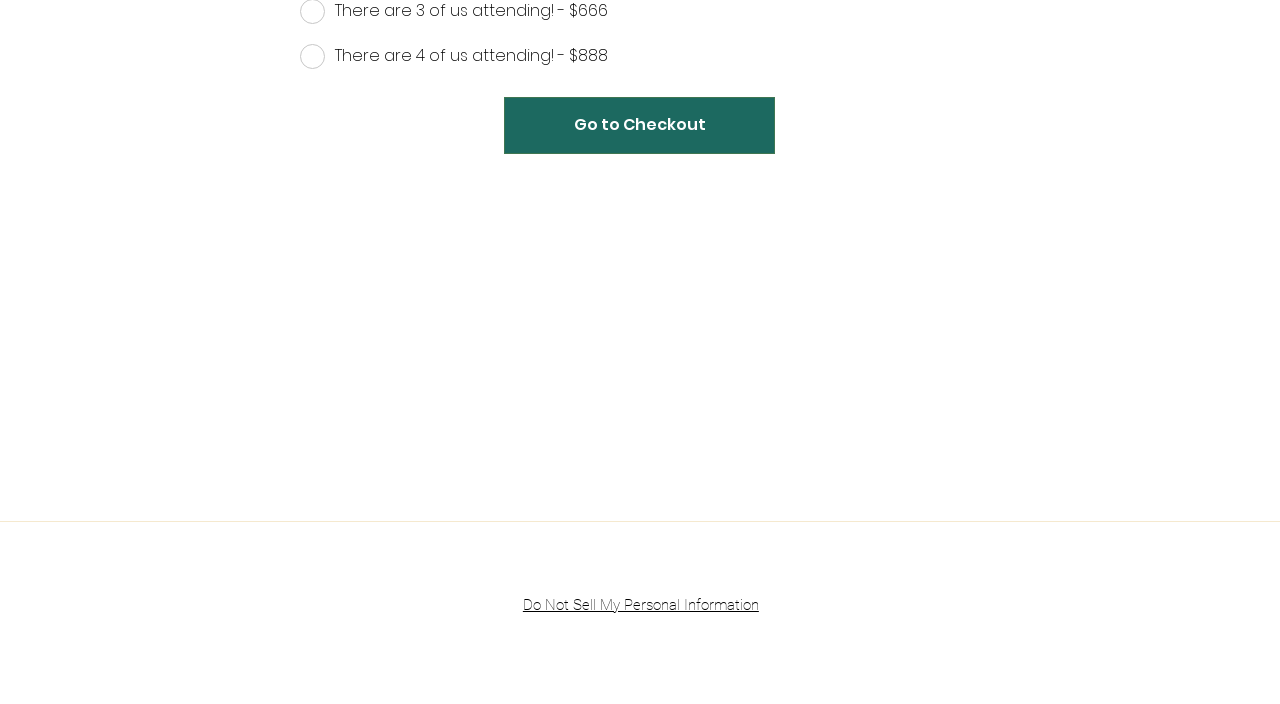Identify the bounding box coordinates of the element that should be clicked to fulfill this task: "Contact us". The coordinates should be provided as four float numbers between 0 and 1, i.e., [left, top, right, bottom].

[0.651, 0.504, 0.784, 0.527]